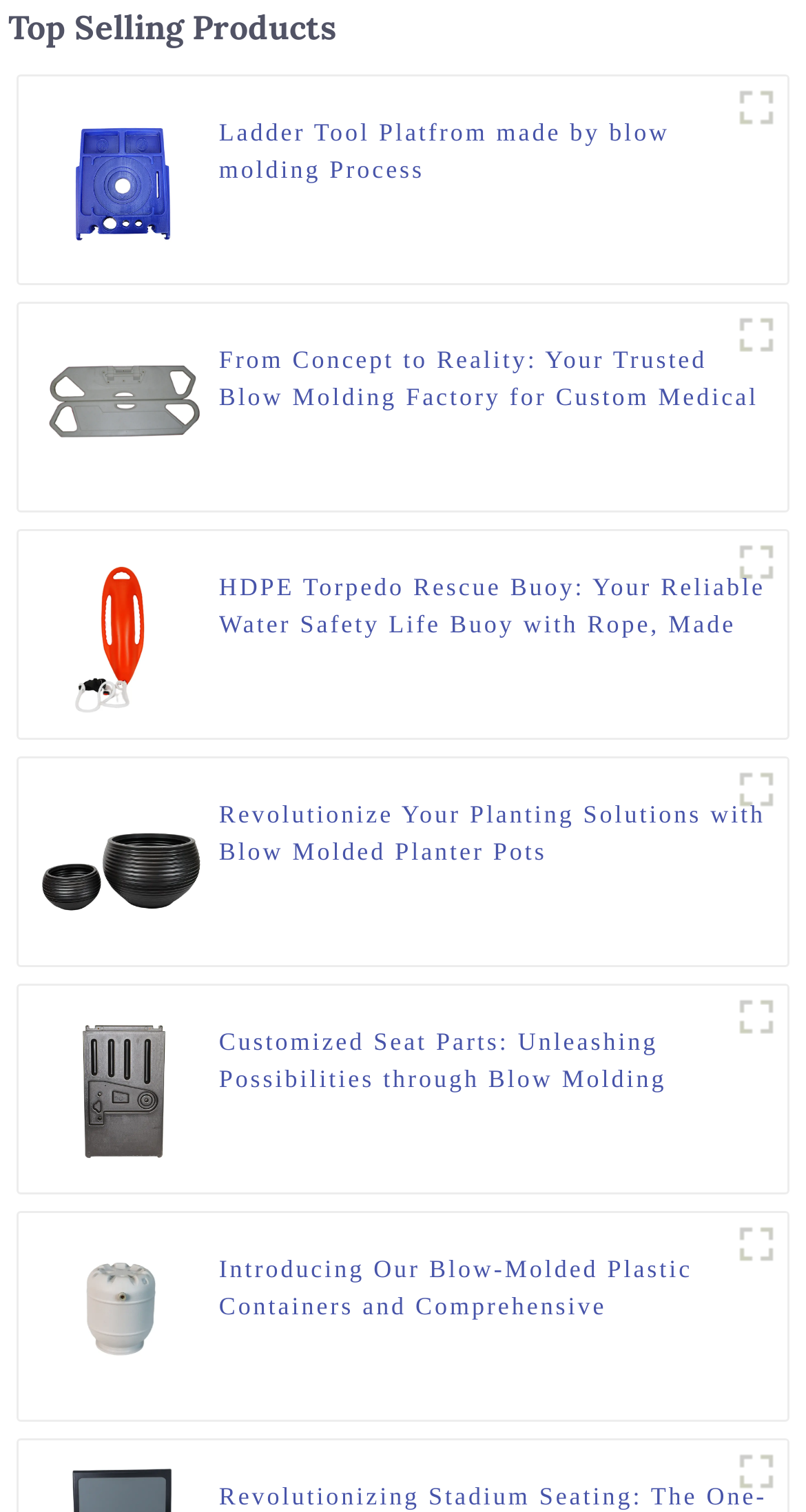Find the bounding box coordinates of the element to click in order to complete the given instruction: "Learn about From Concept to Reality Your Trusted Blow Molding Factory for Custom Medical Bed Side Boards and Headboards."

[0.048, 0.258, 0.254, 0.277]